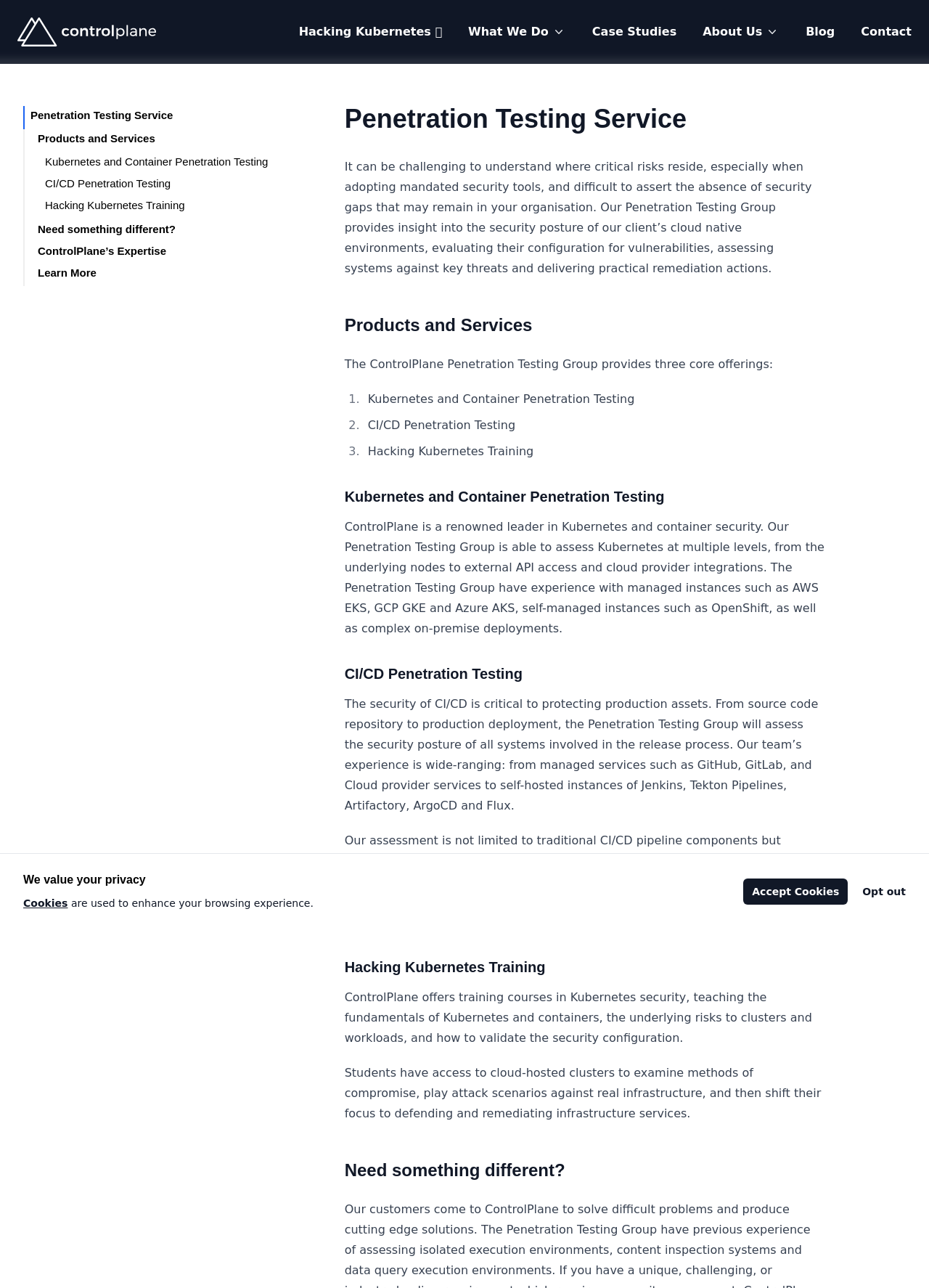What is the role of the Penetration Testing Group?
Answer the question in a detailed and comprehensive manner.

The role of the Penetration Testing Group is obtained from the description in the 'Penetration Testing Service' section, which mentions evaluating the security posture of cloud native environments and delivering practical remediation actions.